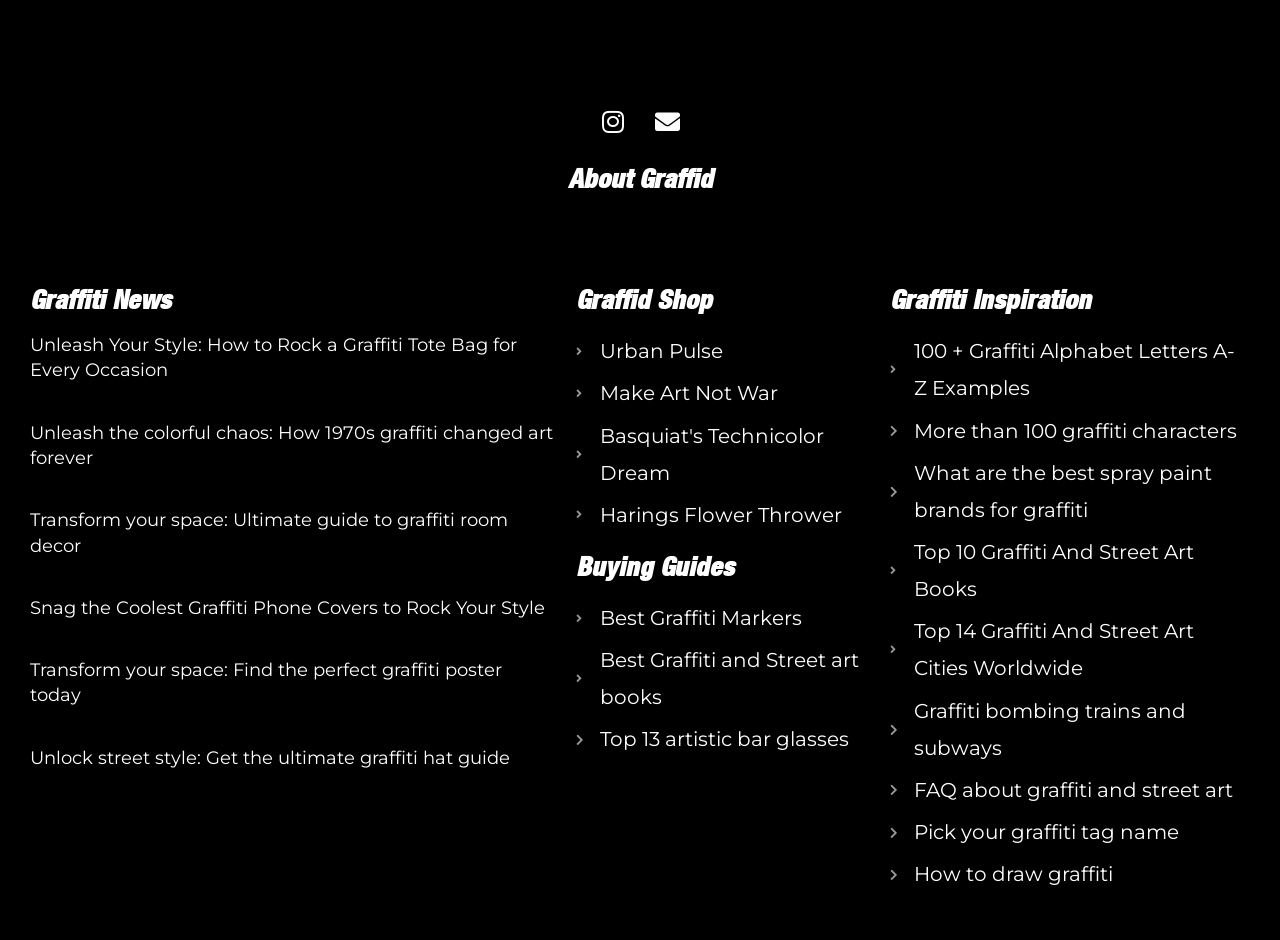From the element description About Graffid, predict the bounding box coordinates of the UI element. The coordinates must be specified in the format (top-left x, top-left y, bottom-right x, bottom-right y) and should be within the 0 to 1 range.

[0.443, 0.174, 0.557, 0.208]